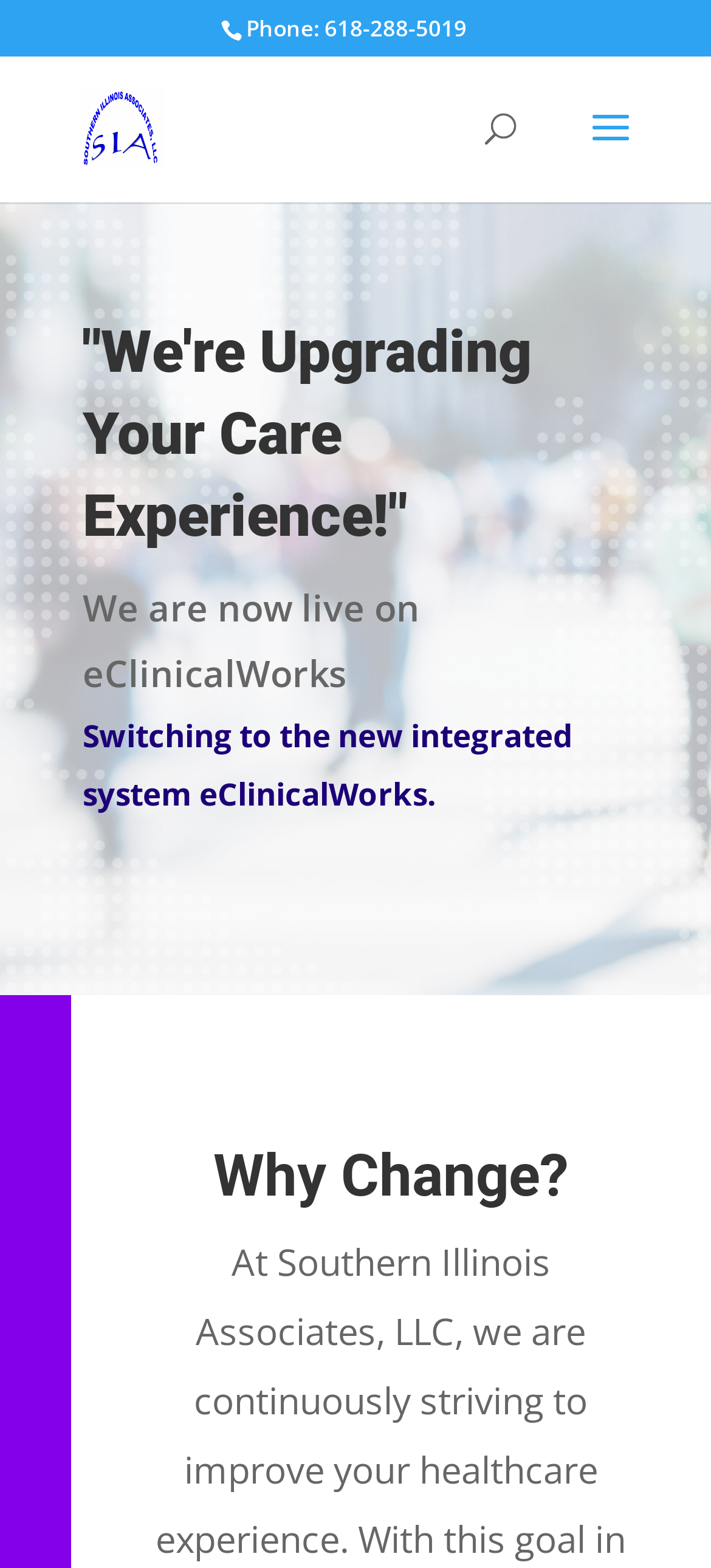Can you find and generate the webpage's heading?

"We're Upgrading Your Care Experience!"